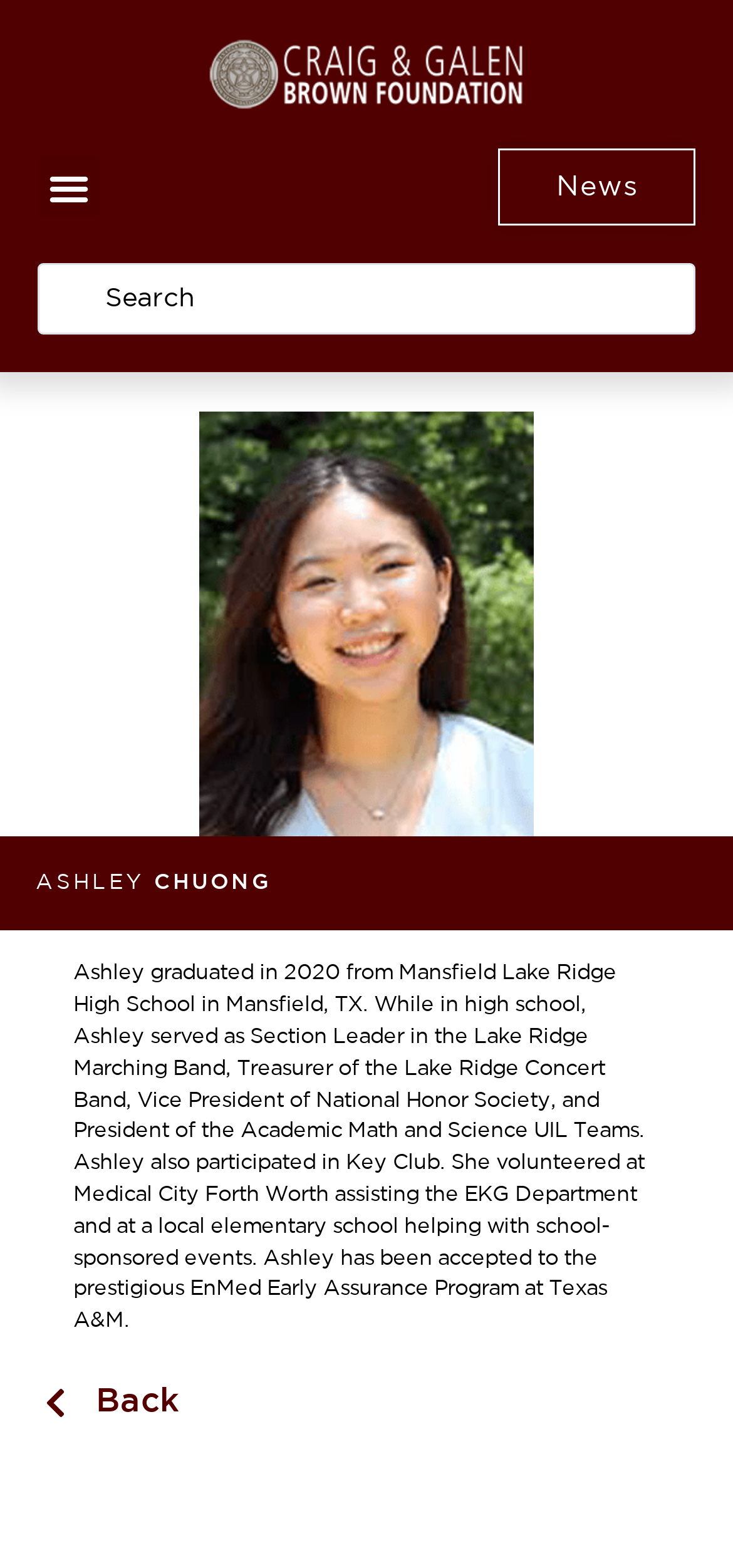Respond to the following question using a concise word or phrase: 
What is the link at the bottom of the page?

Back